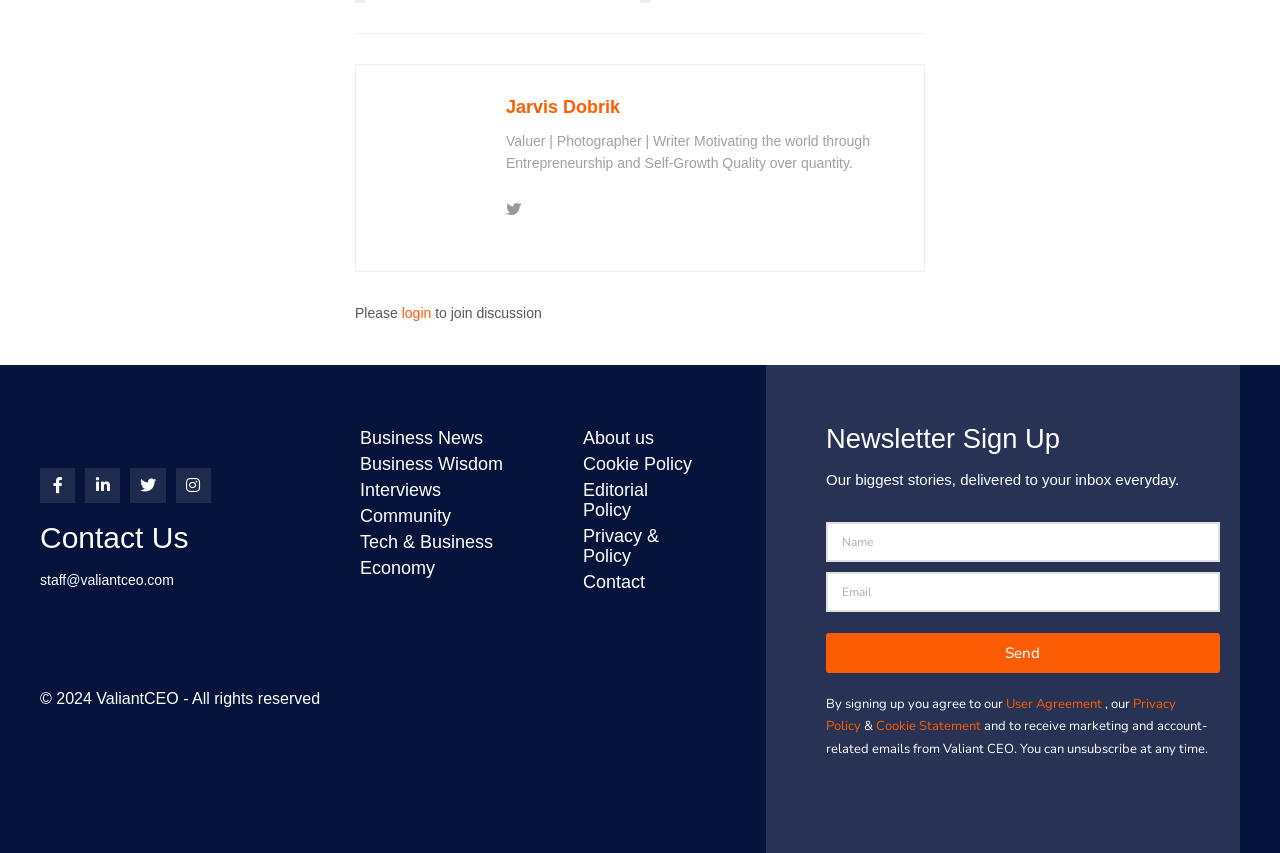Specify the bounding box coordinates of the area that needs to be clicked to achieve the following instruction: "Click on Jarvis Dobrik's profile link".

[0.395, 0.114, 0.484, 0.137]